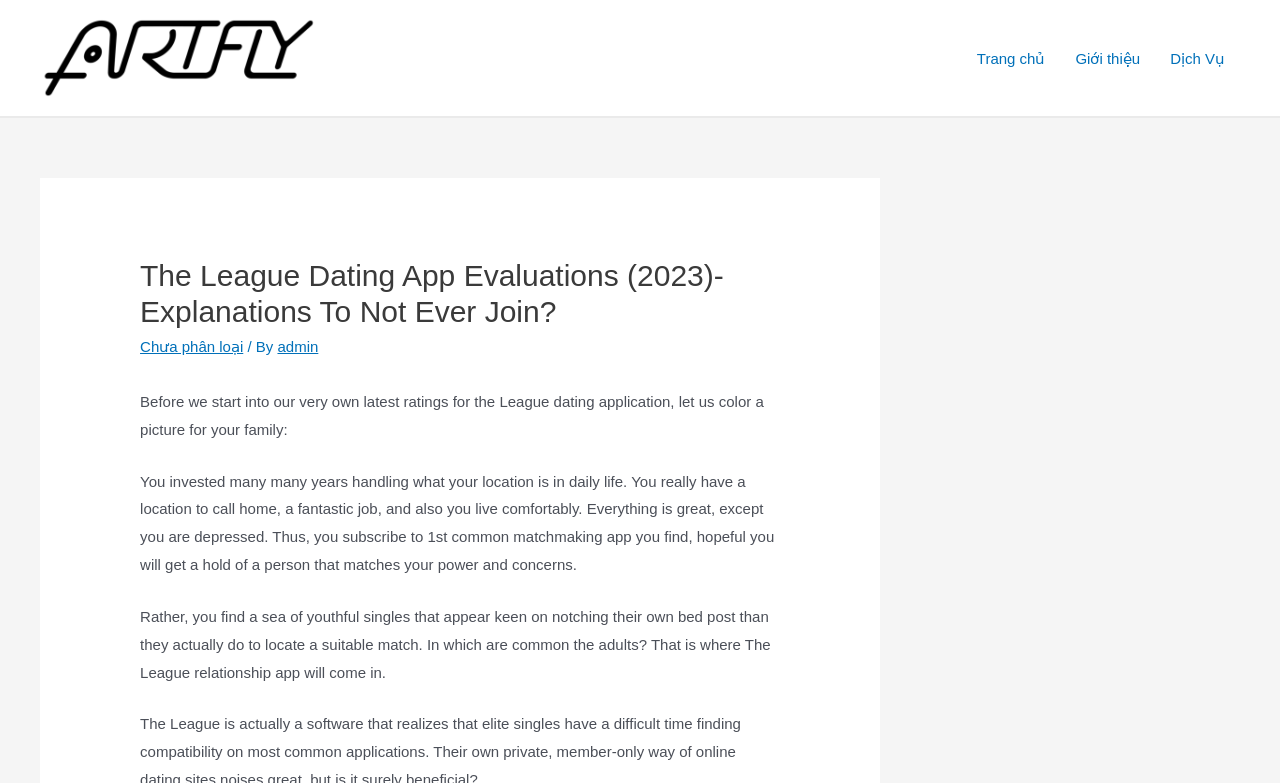Find the bounding box of the element with the following description: "Chưa phân loại". The coordinates must be four float numbers between 0 and 1, formatted as [left, top, right, bottom].

[0.109, 0.432, 0.19, 0.454]